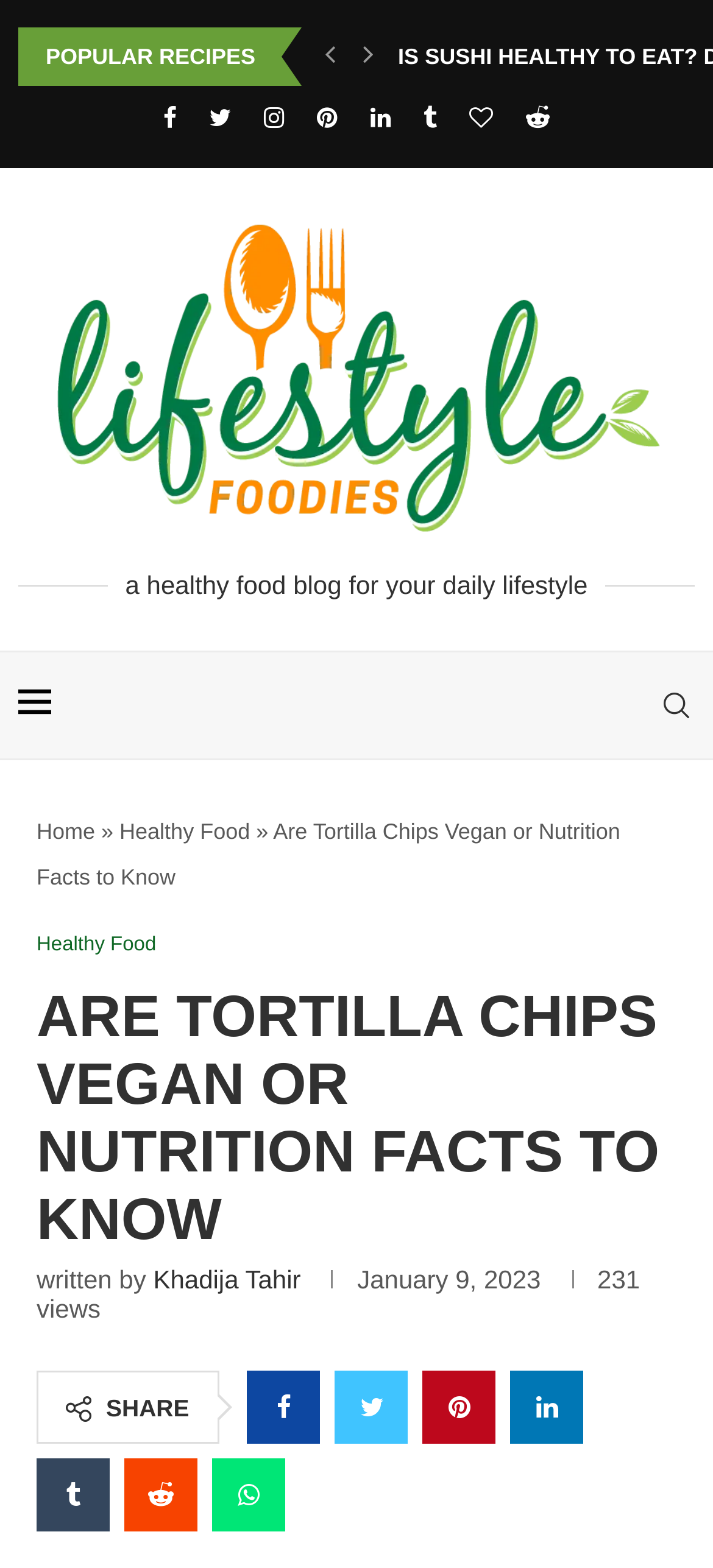Identify the bounding box coordinates of the clickable region to carry out the given instruction: "Visit Lifestyle Foodies".

[0.064, 0.136, 0.936, 0.341]